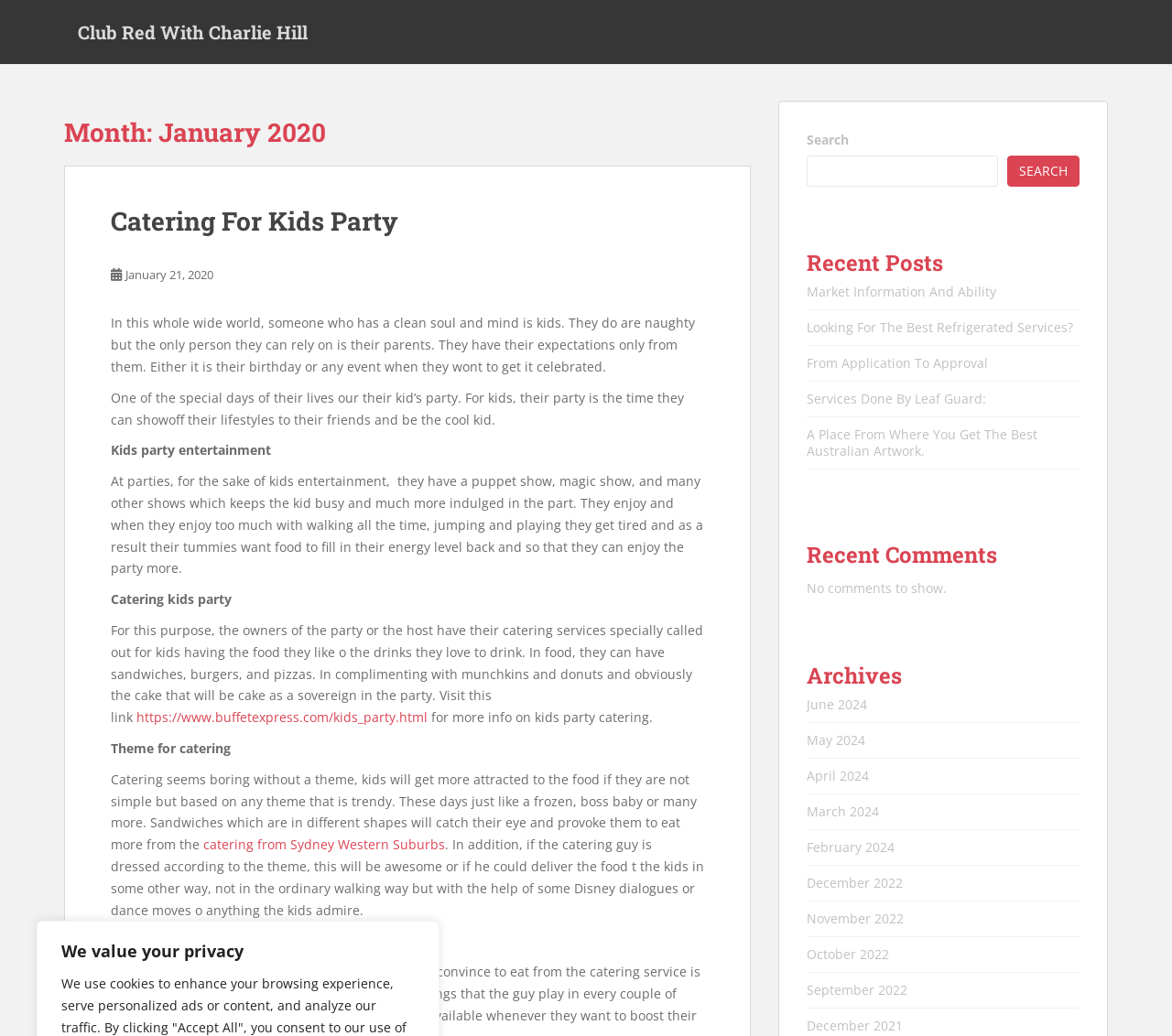What type of shows are mentioned for kids' entertainment? From the image, respond with a single word or brief phrase.

Puppet show, magic show